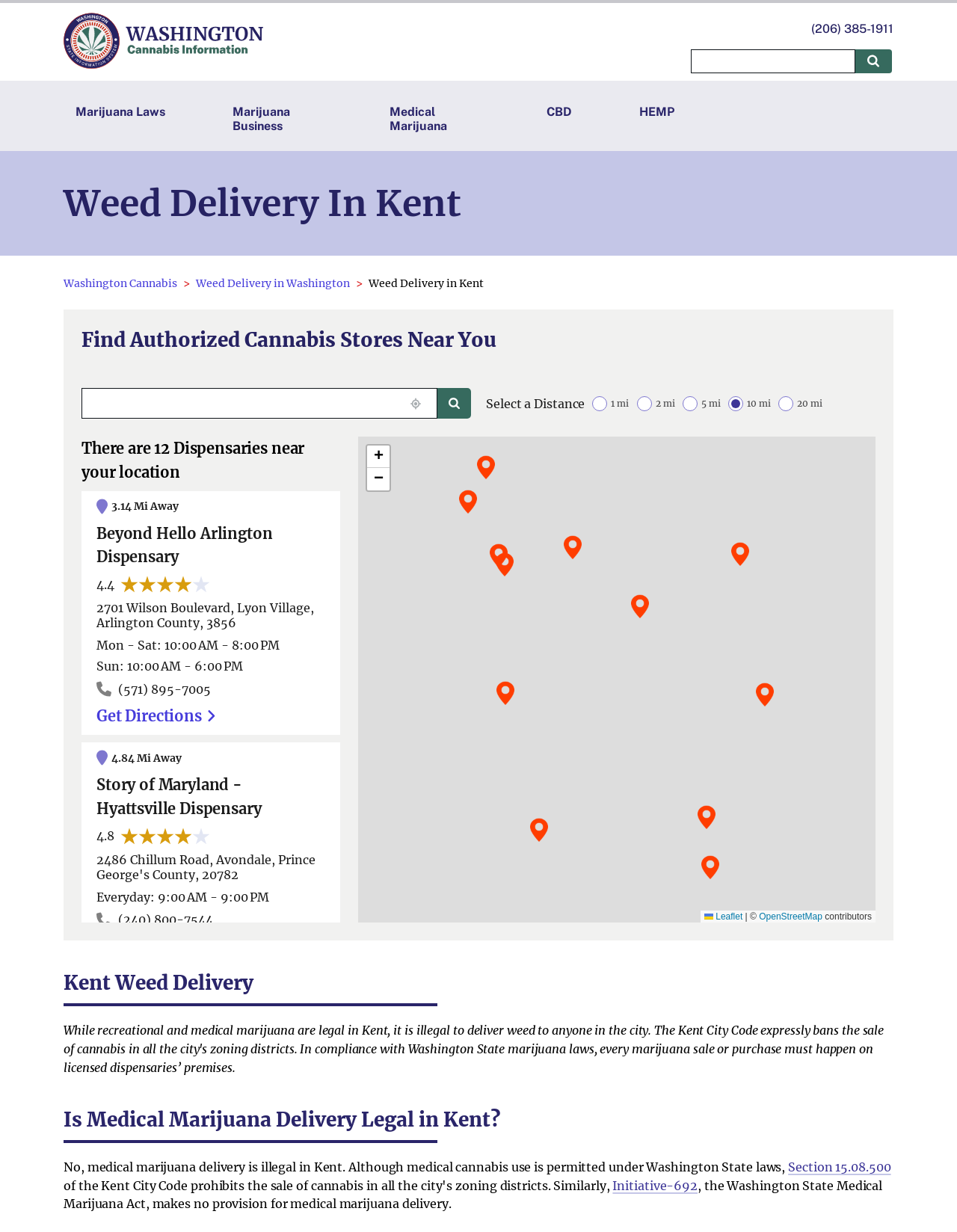What is the purpose of the distance filter? Analyze the screenshot and reply with just one word or a short phrase.

Filter dispensaries by distance